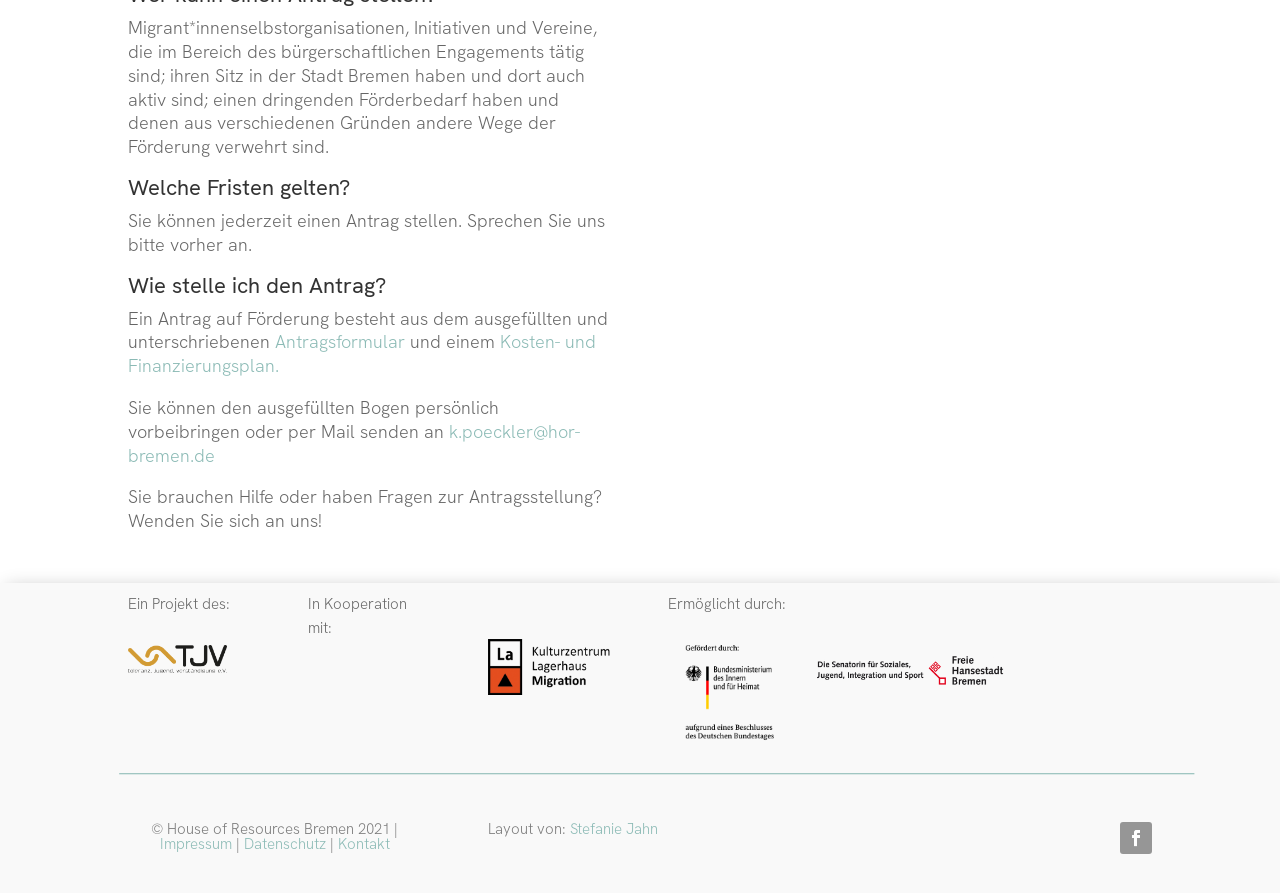Based on the element description Kosten- und Finanzierungsplan., identify the bounding box coordinates for the UI element. The coordinates should be in the format (top-left x, top-left y, bottom-right x, bottom-right y) and within the 0 to 1 range.

[0.1, 0.37, 0.466, 0.422]